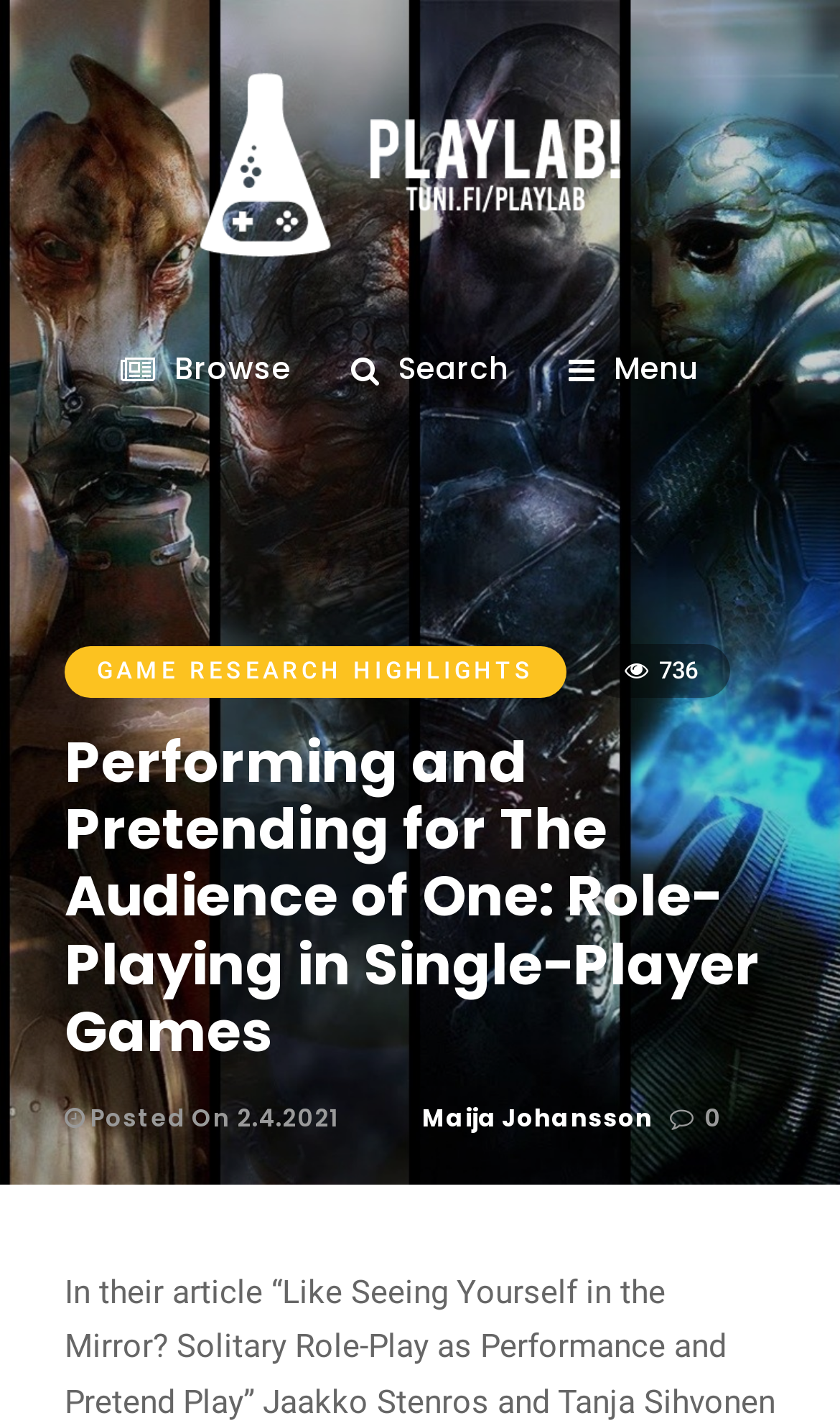Respond to the question with just a single word or phrase: 
How many links are in the top navigation bar?

3